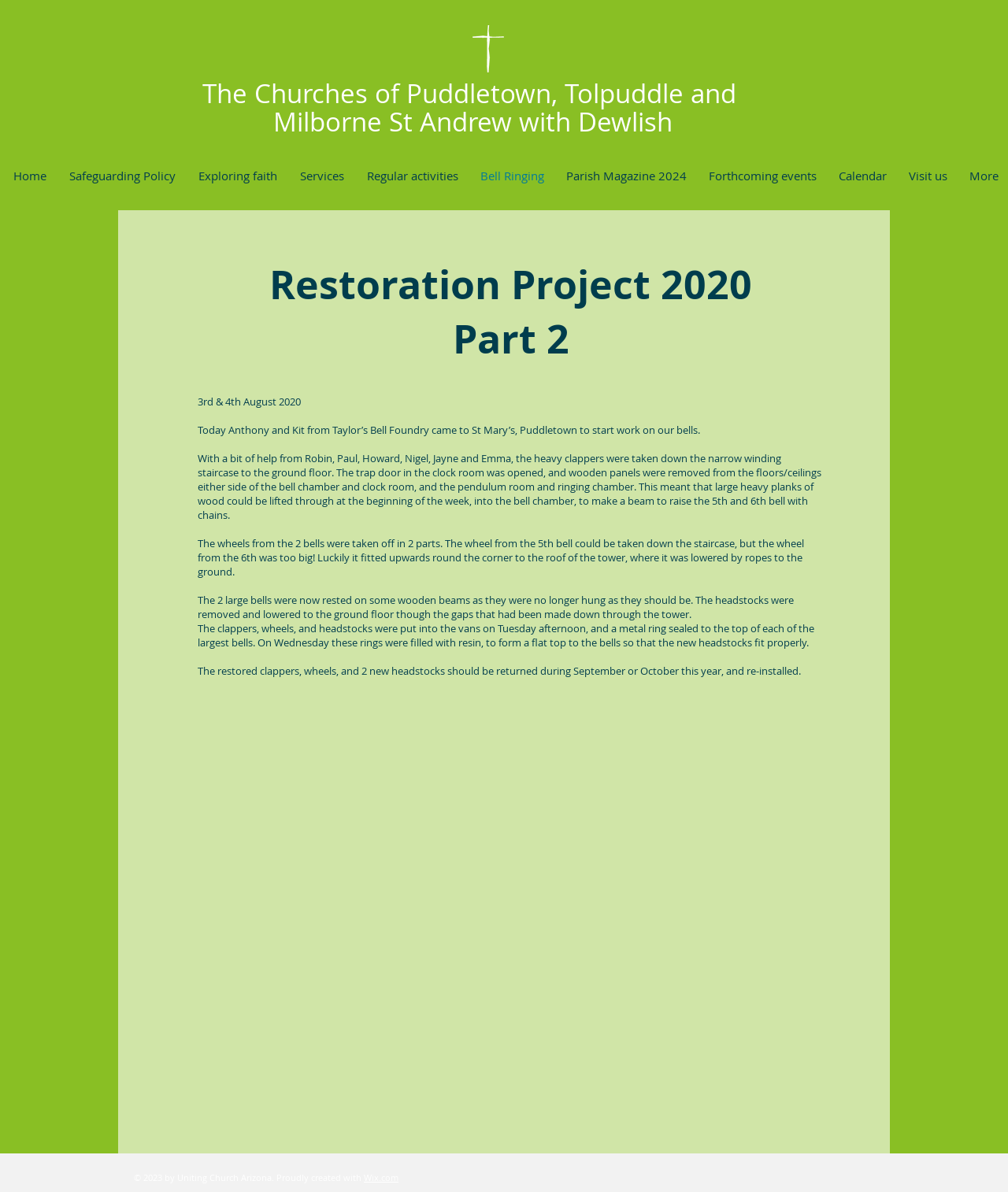Provide a brief response to the question using a single word or phrase: 
What is the location of the restoration work?

St Mary’s, Puddletown